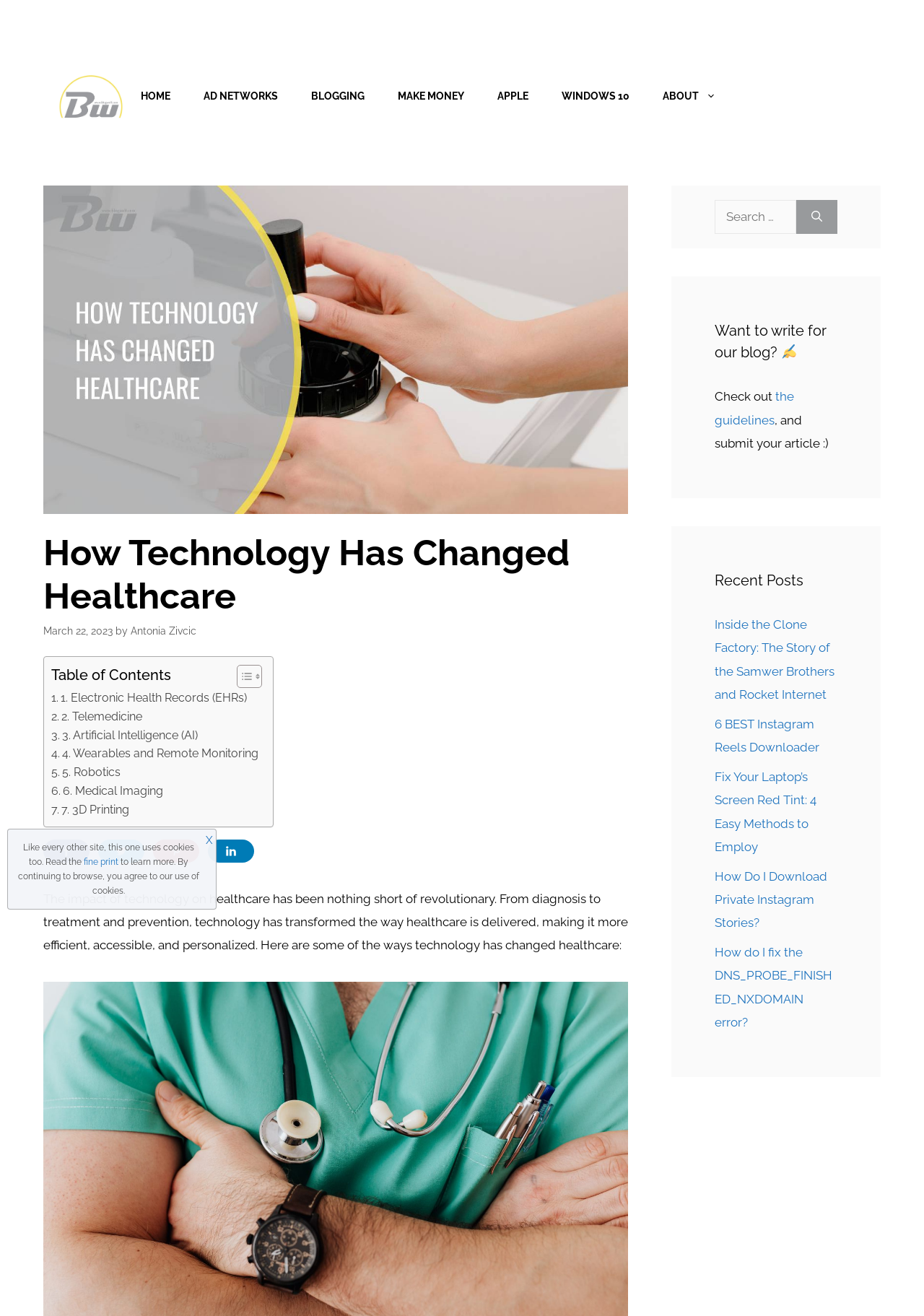Locate the bounding box coordinates of the clickable part needed for the task: "Check out the guidelines for writing on the blog".

[0.773, 0.296, 0.859, 0.325]